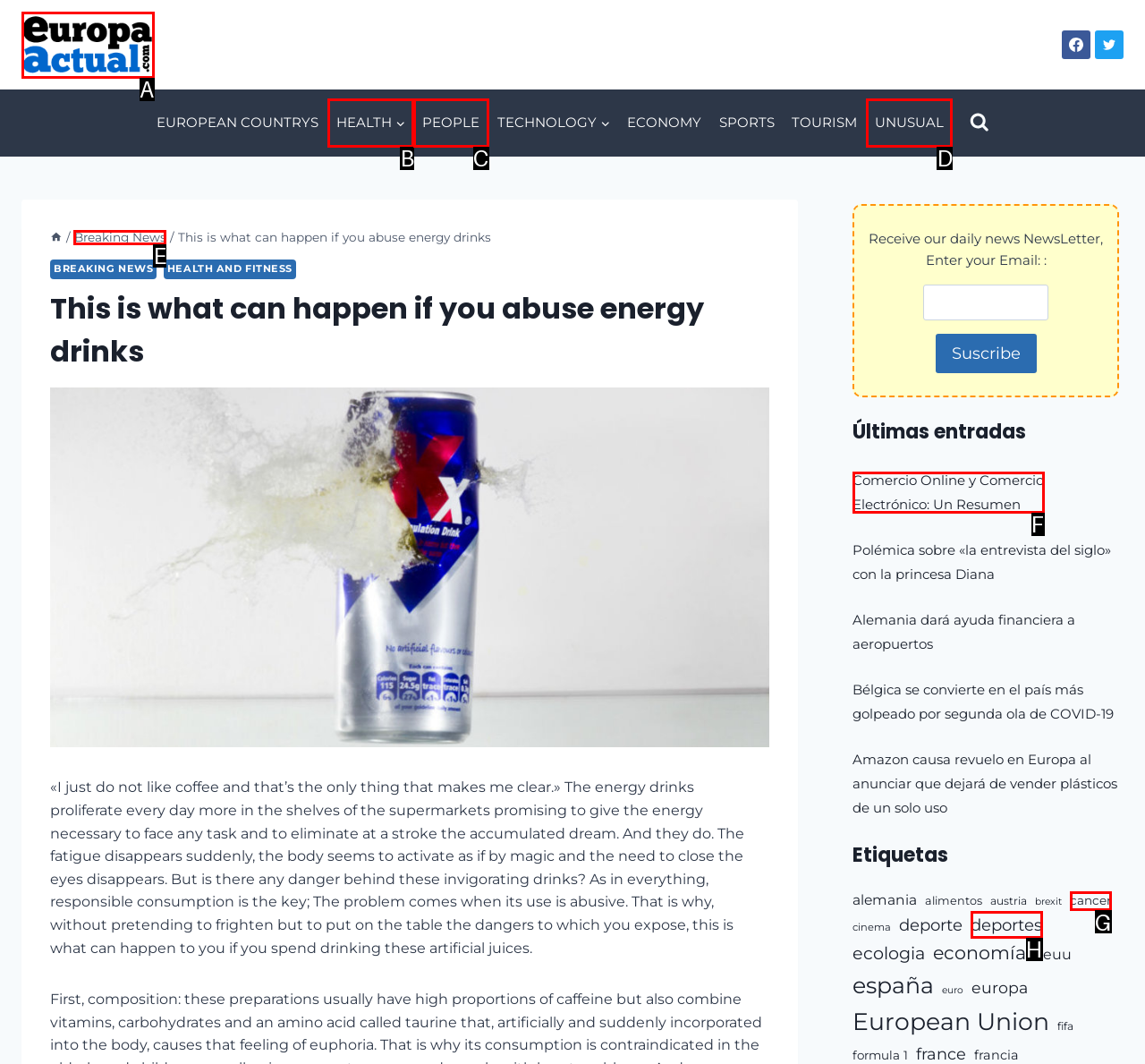From the given choices, identify the element that matches: alt="EuropActual"
Answer with the letter of the selected option.

A